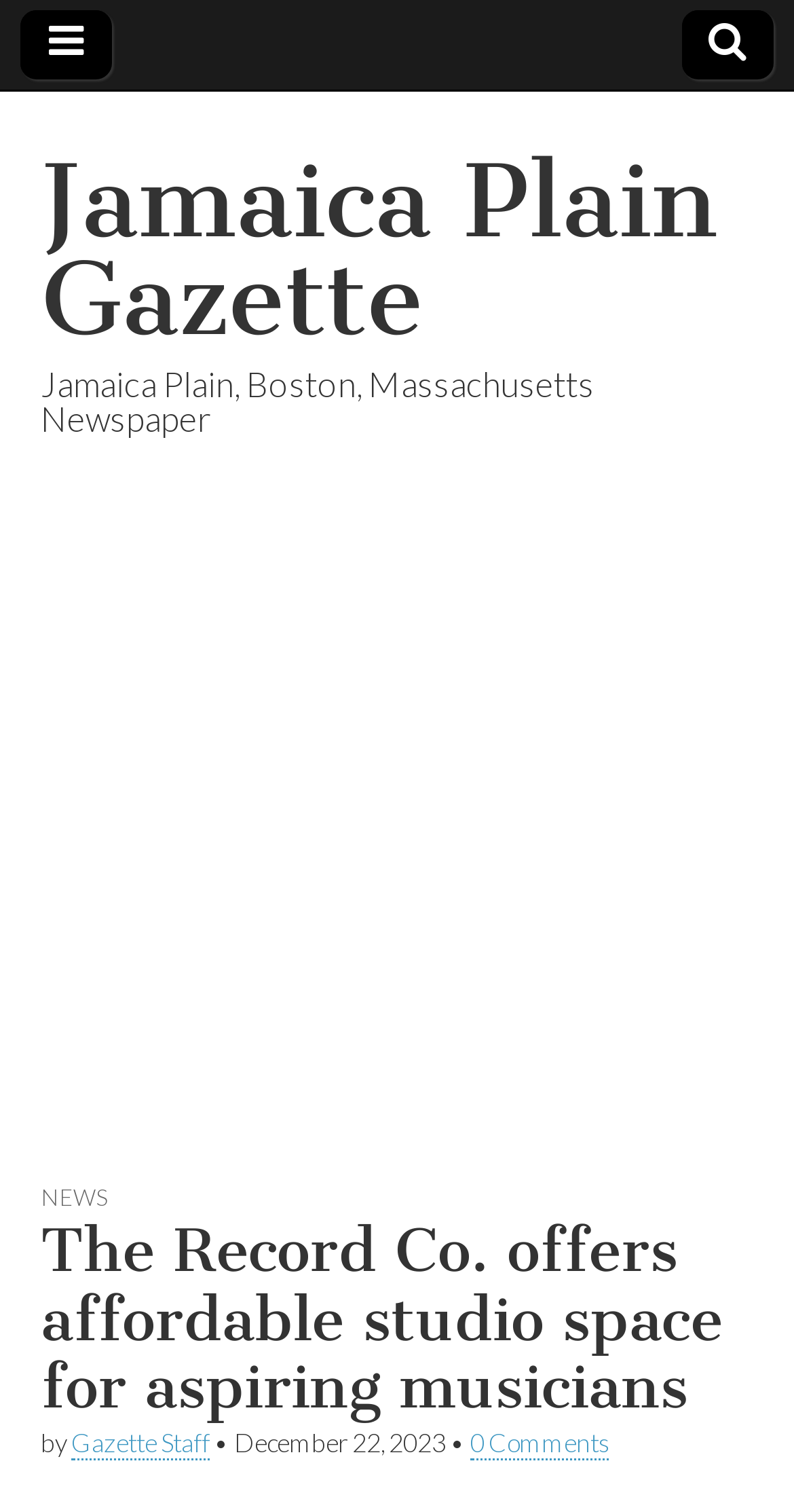Identify and provide the main heading of the webpage.

The Record Co. offers affordable studio space for aspiring musicians